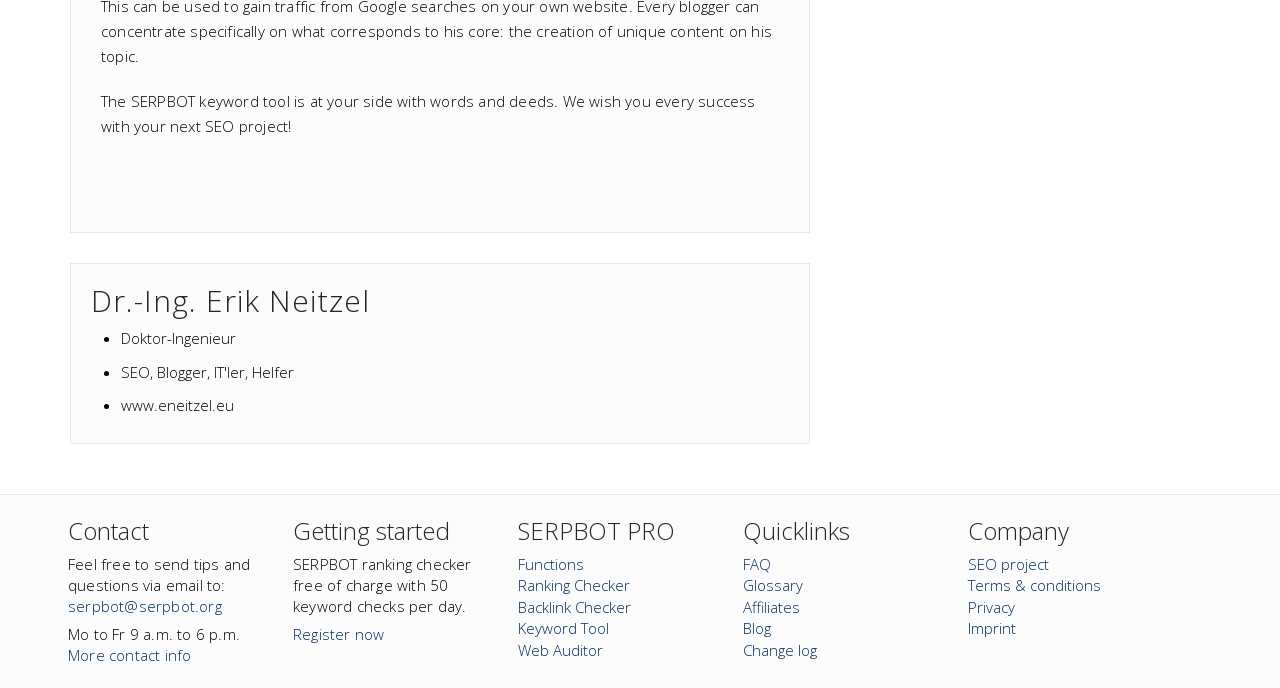With reference to the screenshot, provide a detailed response to the question below:
What is the name of the person mentioned on the webpage?

I found the name 'Dr.-Ing. Erik Neitzel' in the heading element with bounding box coordinates [0.071, 0.413, 0.616, 0.461]. This suggests that the person mentioned on the webpage is Dr.-Ing. Erik Neitzel.